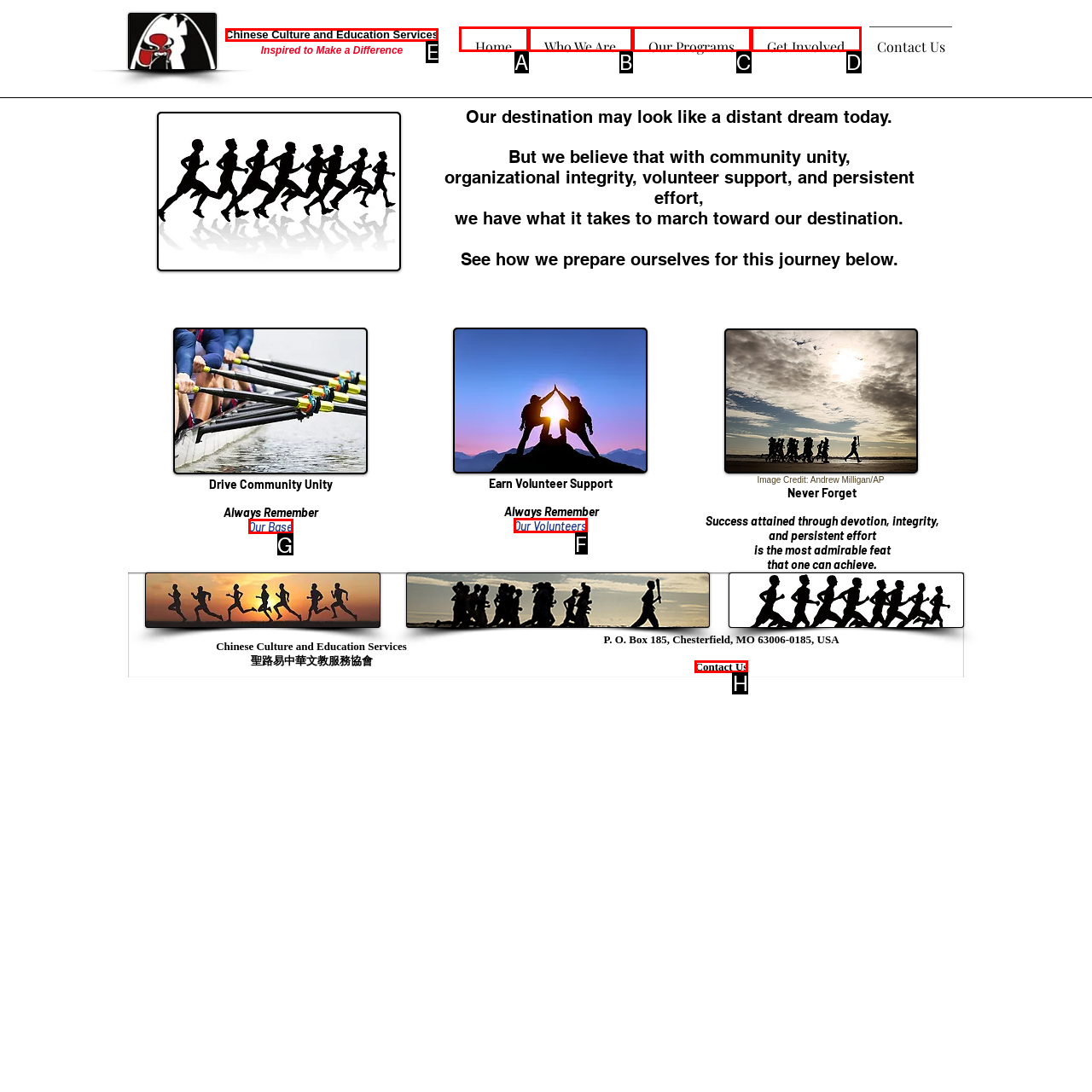Choose the HTML element you need to click to achieve the following task: Click the 'Contact Us' link
Respond with the letter of the selected option from the given choices directly.

H